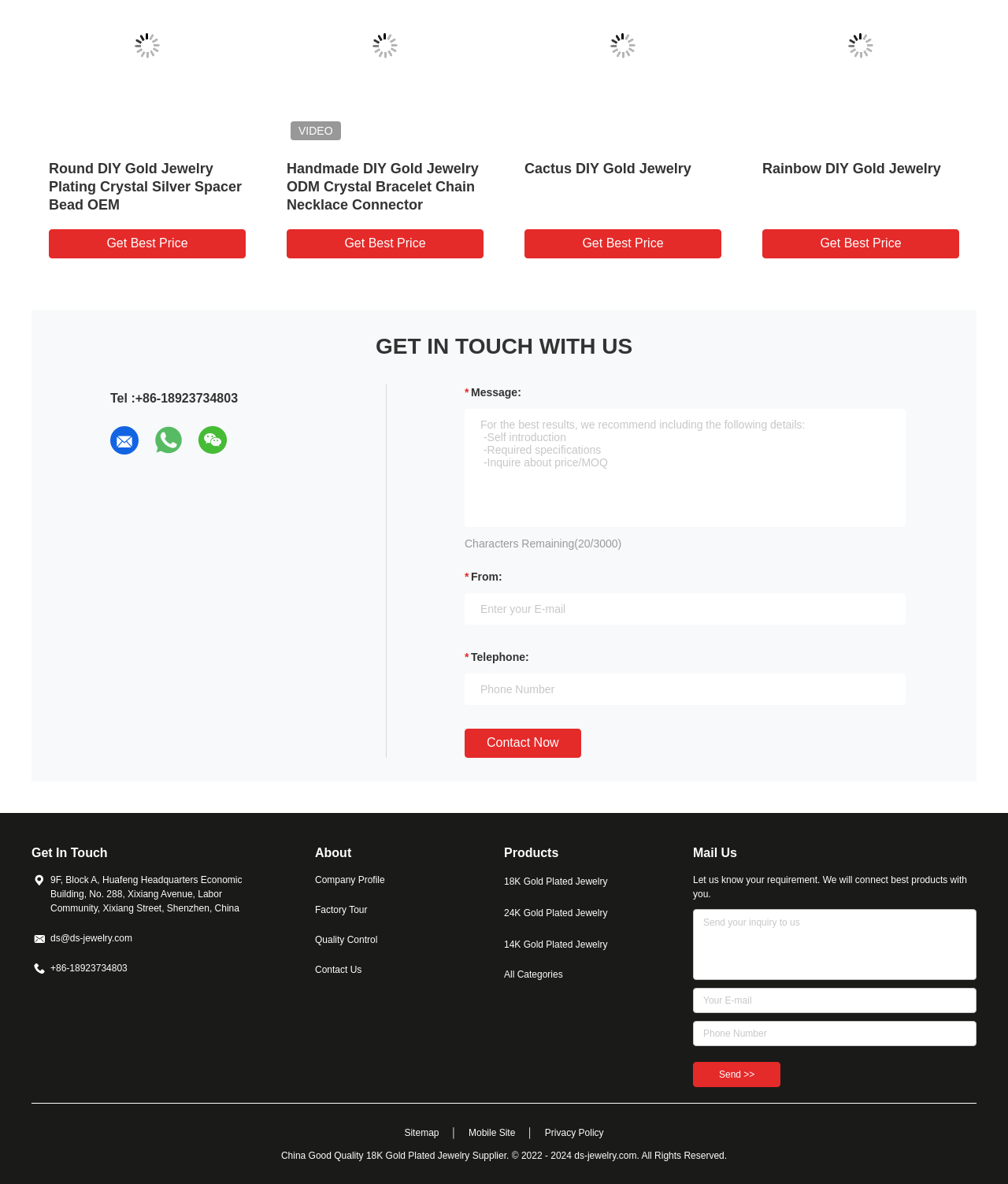Please specify the bounding box coordinates of the clickable section necessary to execute the following command: "Contact us through email".

[0.461, 0.501, 0.898, 0.528]